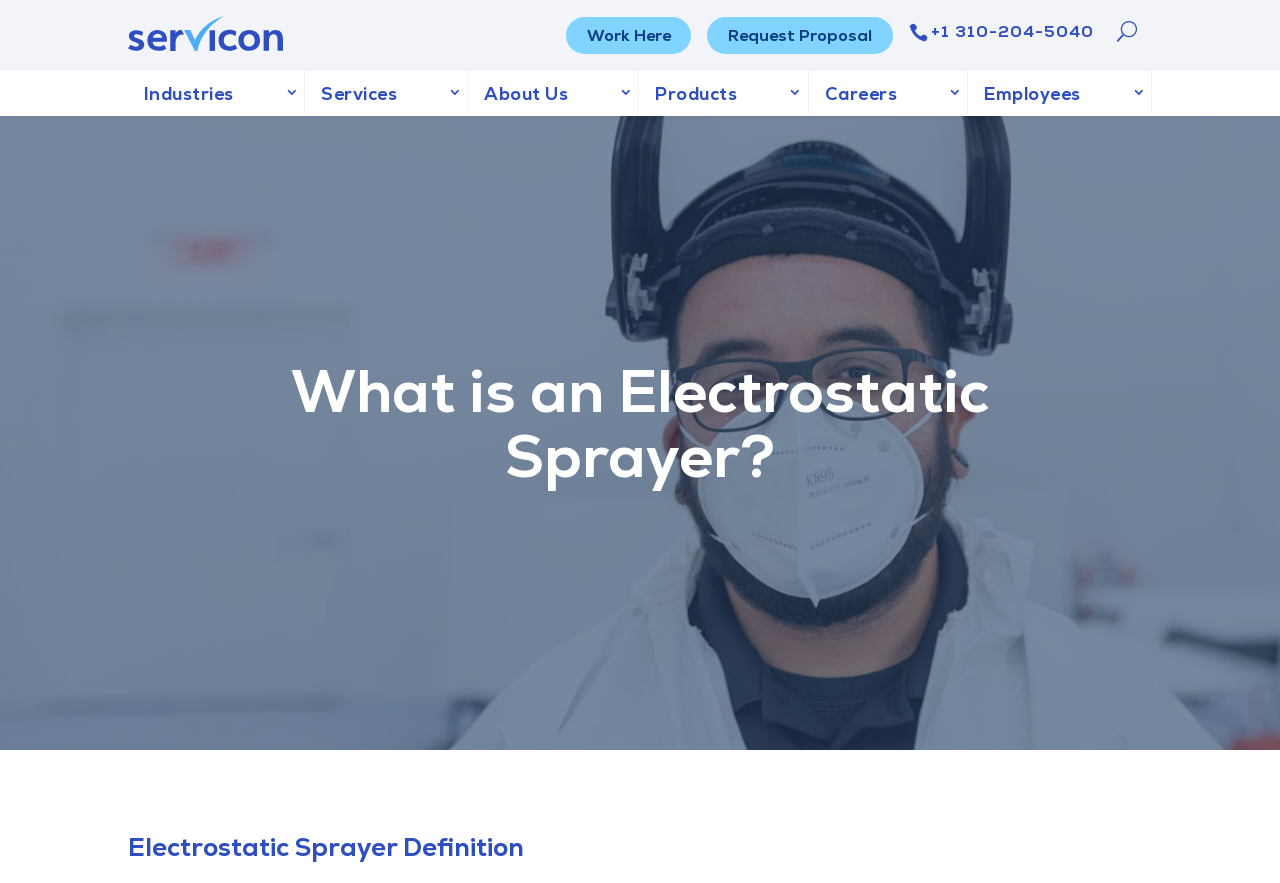Please examine the image and answer the question with a detailed explanation:
What is the company name?

The company name is Servicon, which is obtained from the link 'Servicon - Commercial Cleaning Company' at the top left corner of the webpage.